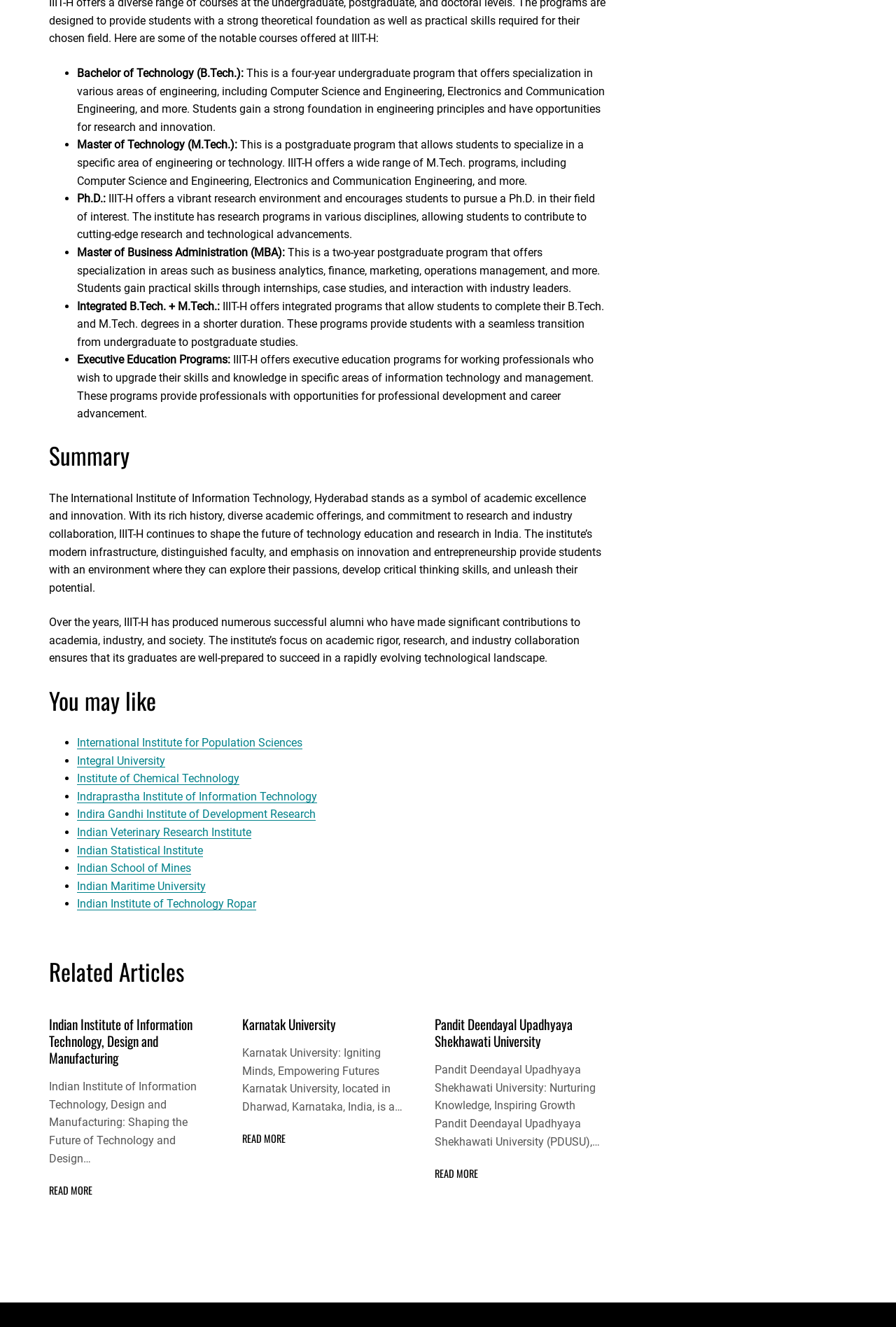Please indicate the bounding box coordinates for the clickable area to complete the following task: "Read more about Indian Institute of Information Technology, Design and Manufacturing". The coordinates should be specified as four float numbers between 0 and 1, i.e., [left, top, right, bottom].

[0.055, 0.891, 0.103, 0.903]